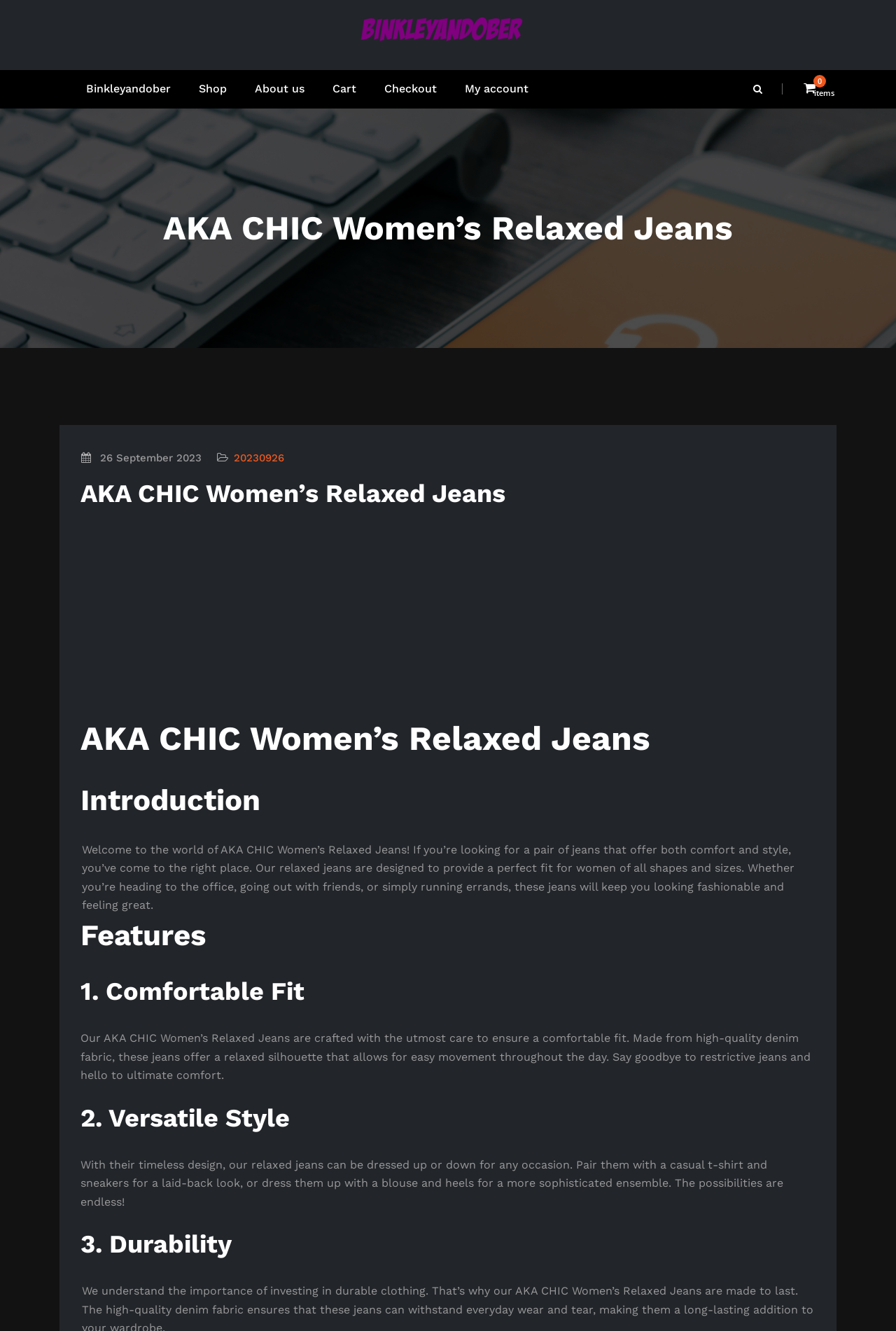Identify the bounding box coordinates of the clickable section necessary to follow the following instruction: "go to binkleyandober homepage". The coordinates should be presented as four float numbers from 0 to 1, i.e., [left, top, right, bottom].

[0.401, 0.019, 0.587, 0.032]